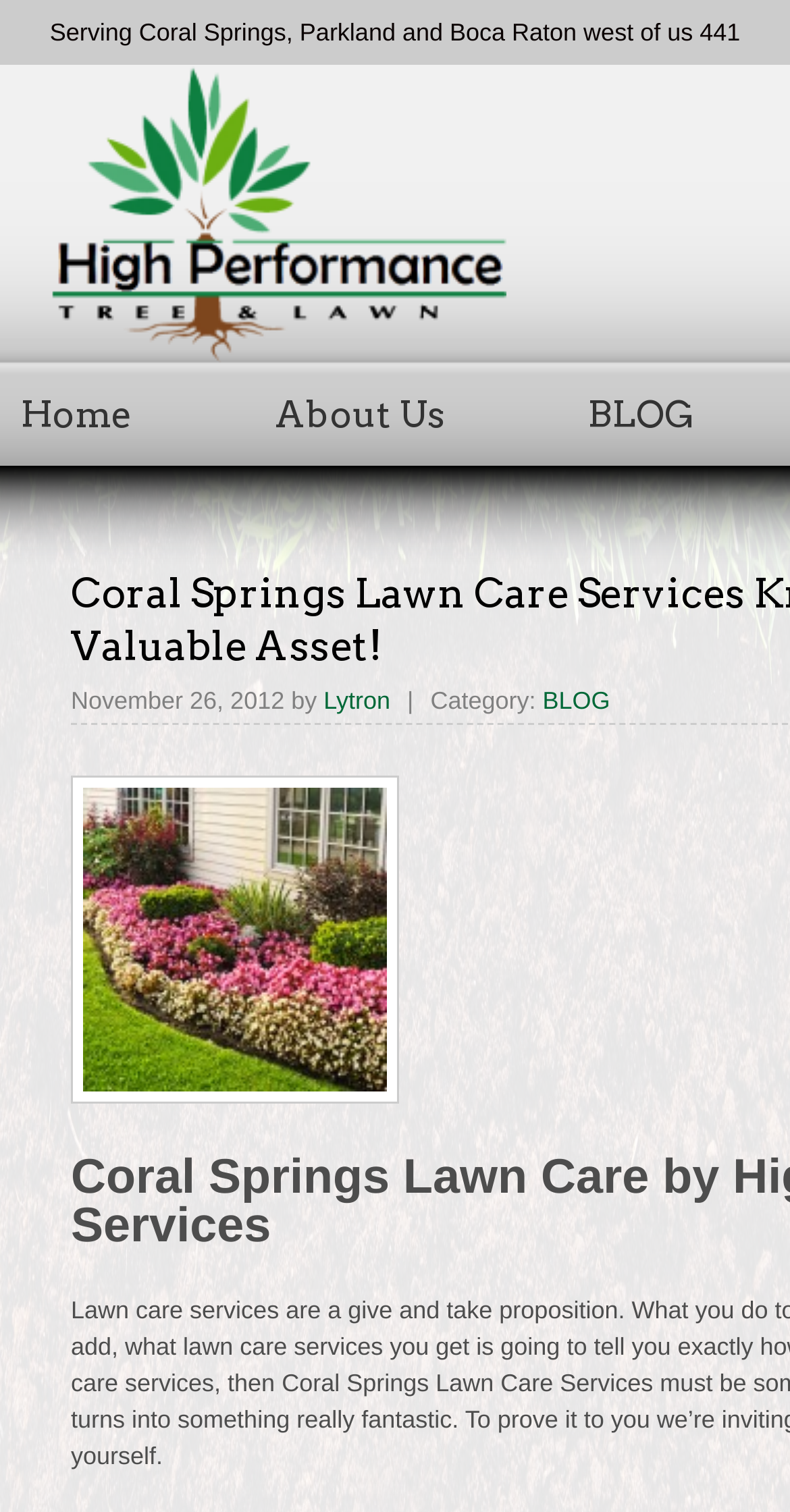Answer the question below using just one word or a short phrase: 
When was the latest article published?

November 26, 2012